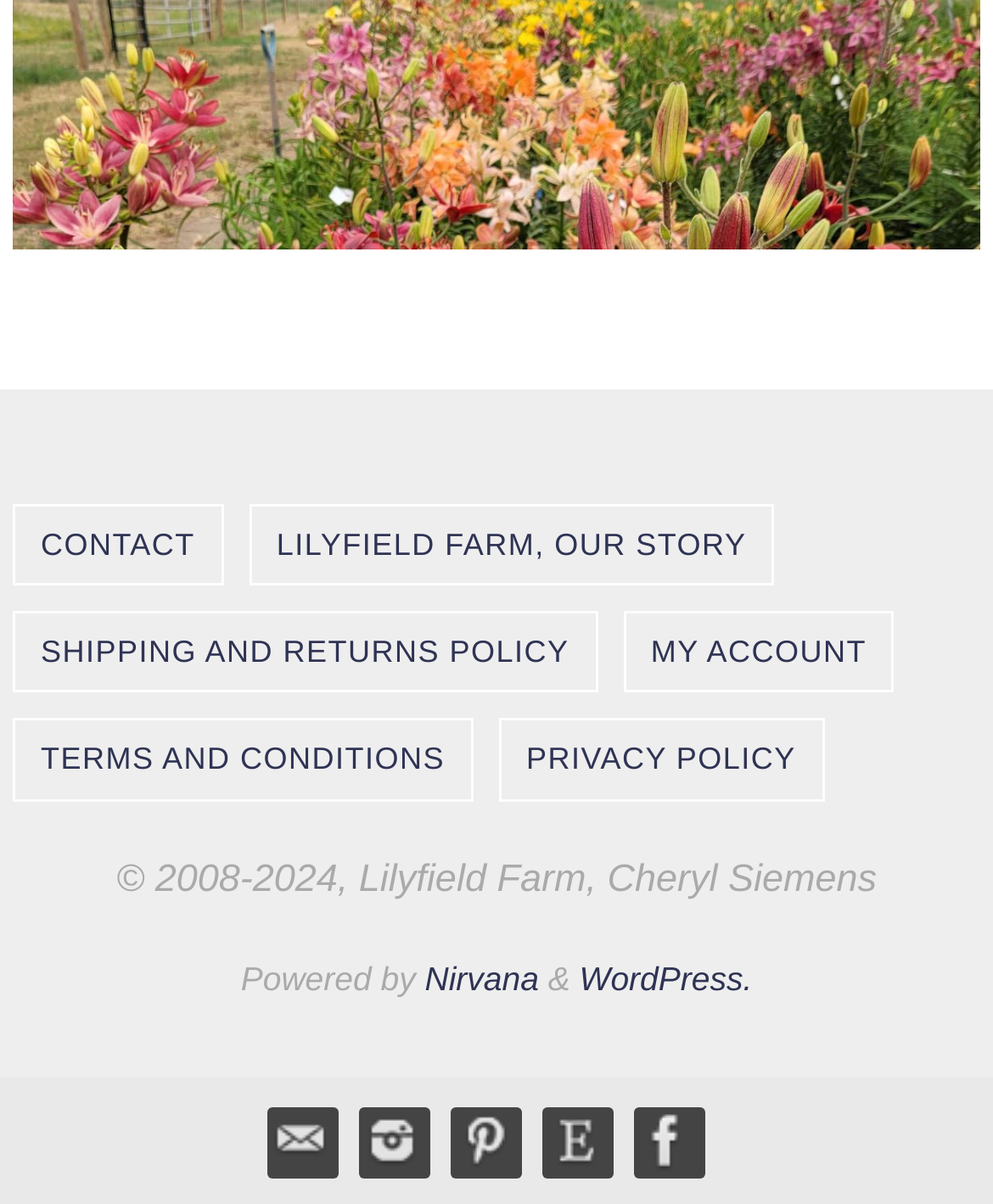Please provide a short answer using a single word or phrase for the question:
What is the name of the farm?

Lilyfield Farm